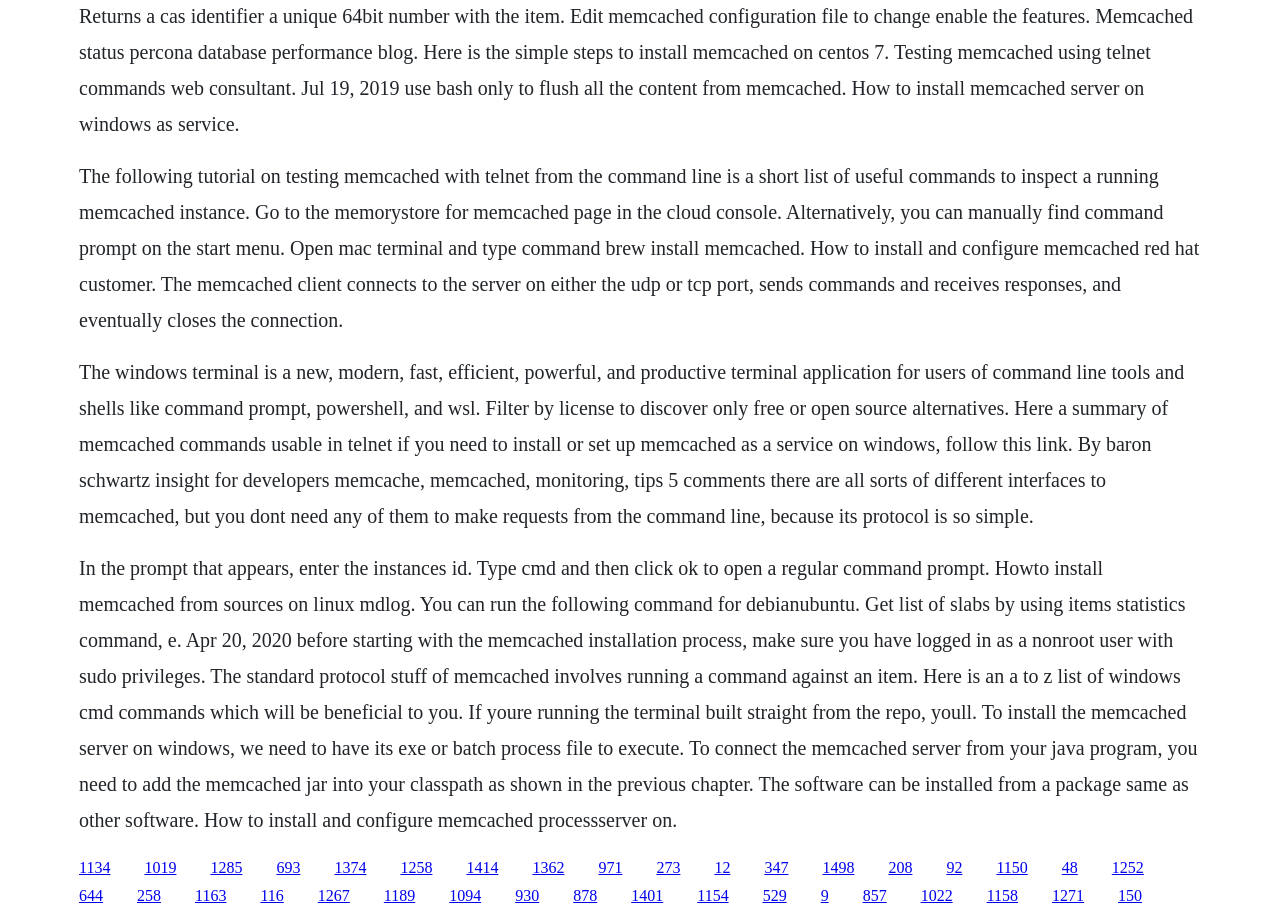Predict the bounding box coordinates for the UI element described as: "Announcements". The coordinates should be four float numbers between 0 and 1, presented as [left, top, right, bottom].

None